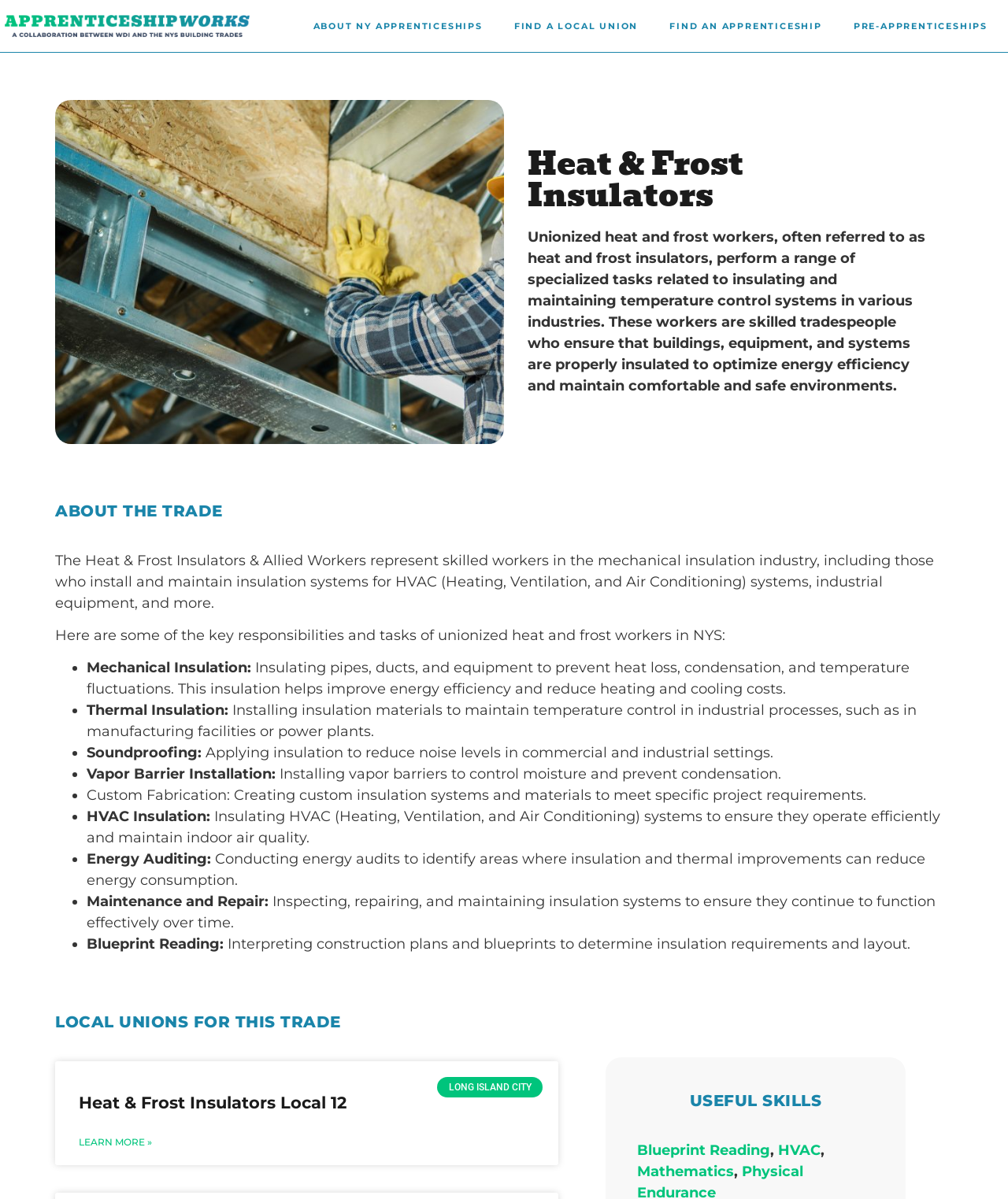Use a single word or phrase to respond to the question:
What is the trade represented by the Heat & Frost Insulators & Allied Workers?

Mechanical insulation industry